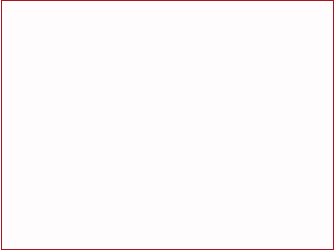What aspect of bravery is the article focusing on?
Refer to the screenshot and respond with a concise word or phrase.

Uplifting and rewarding